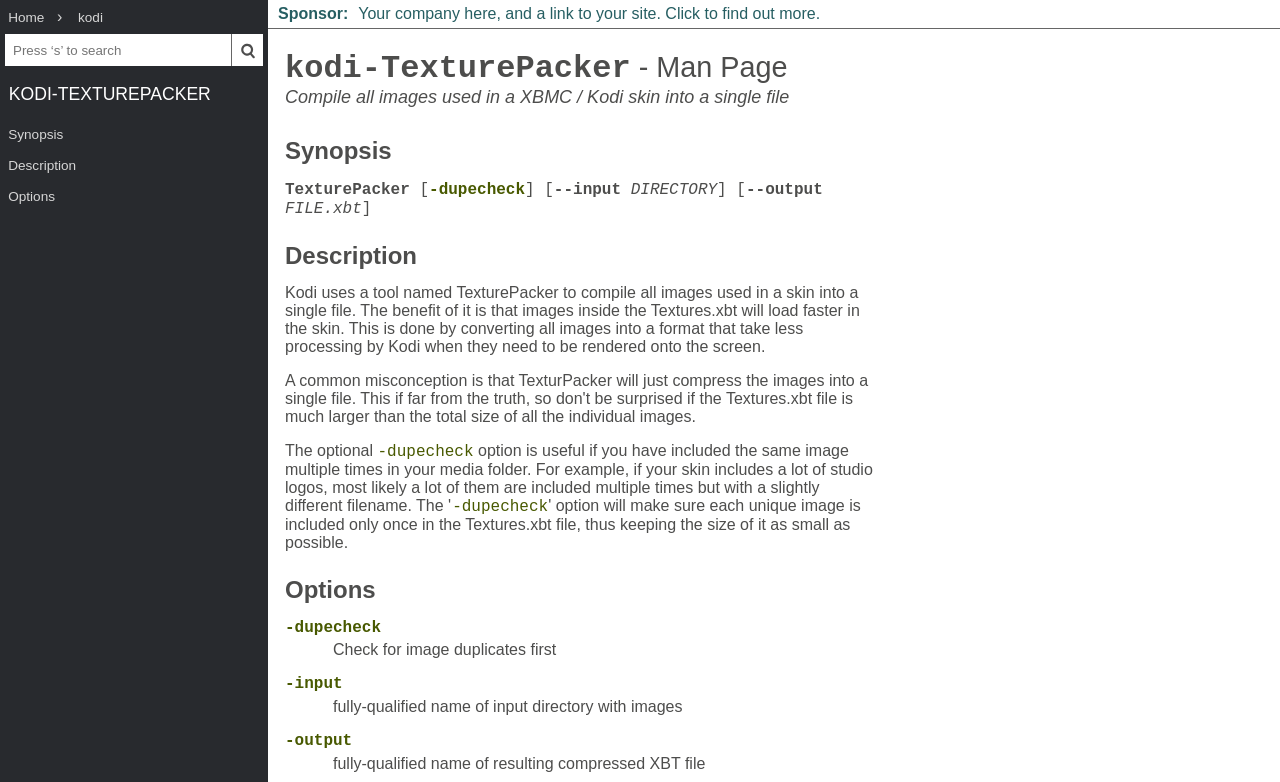Analyze the image and give a detailed response to the question:
What is the optional flag for checking image duplicates?

The webpage mentions that the optional flag '-dupecheck' can be used to check for image duplicates first, which is an option for the TexturePacker tool.